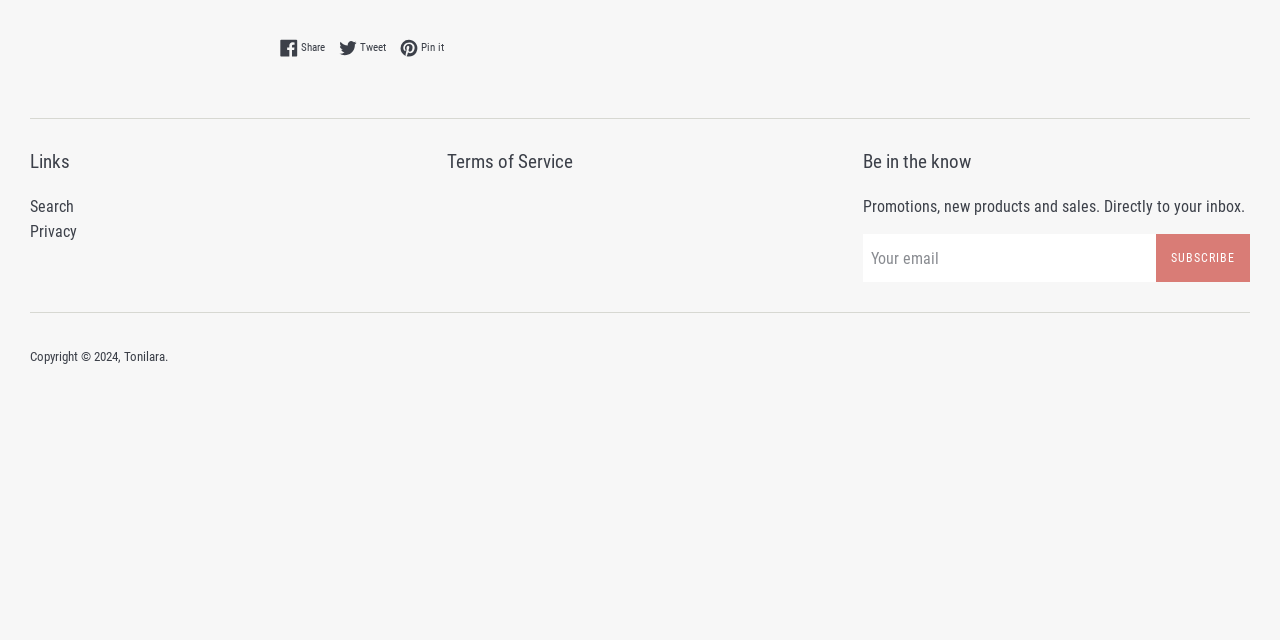Extract the bounding box for the UI element that matches this description: "Privacy".

[0.023, 0.348, 0.06, 0.377]